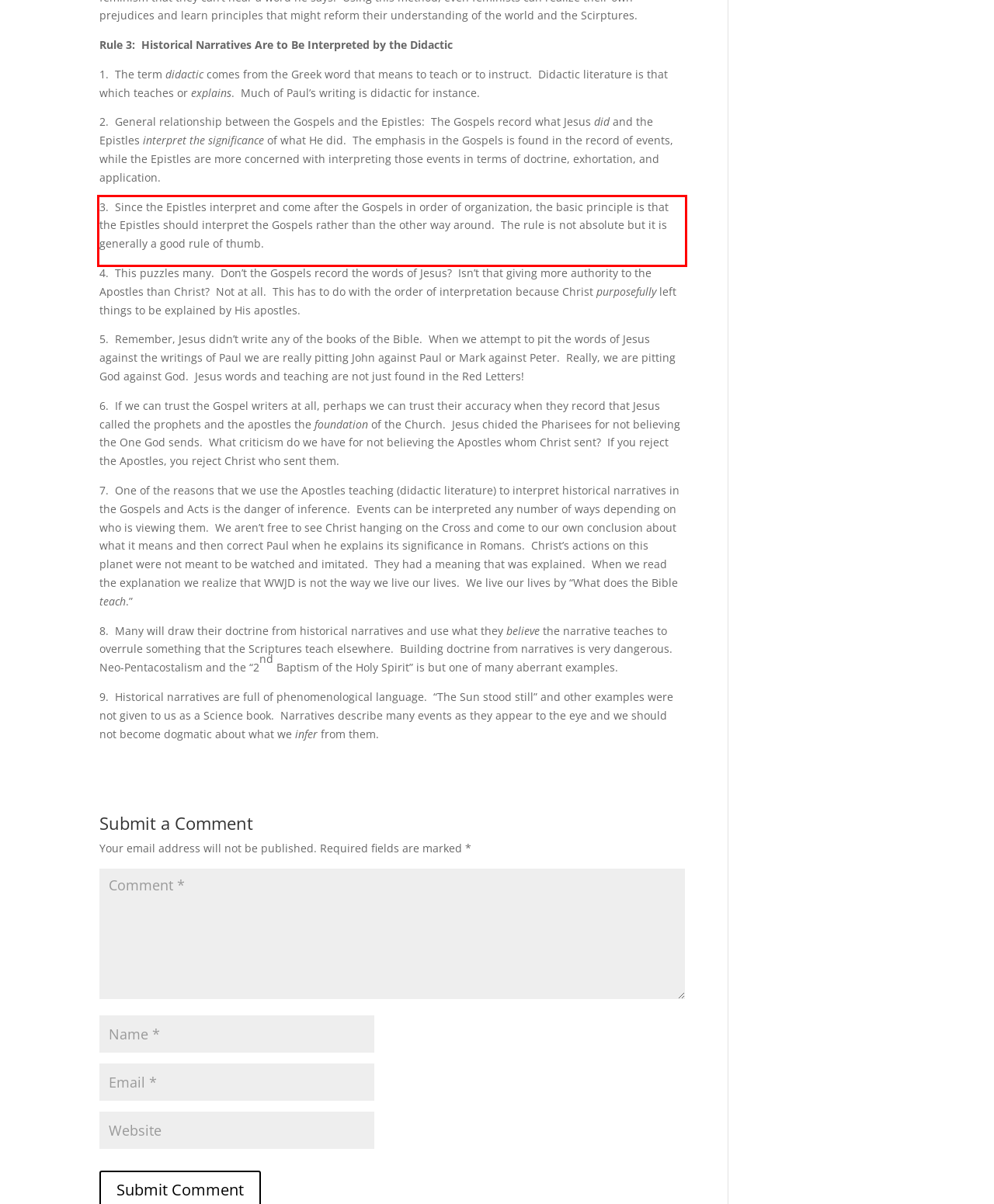Given a screenshot of a webpage with a red bounding box, please identify and retrieve the text inside the red rectangle.

3. Since the Epistles interpret and come after the Gospels in order of organization, the basic principle is that the Epistles should interpret the Gospels rather than the other way around. The rule is not absolute but it is generally a good rule of thumb.